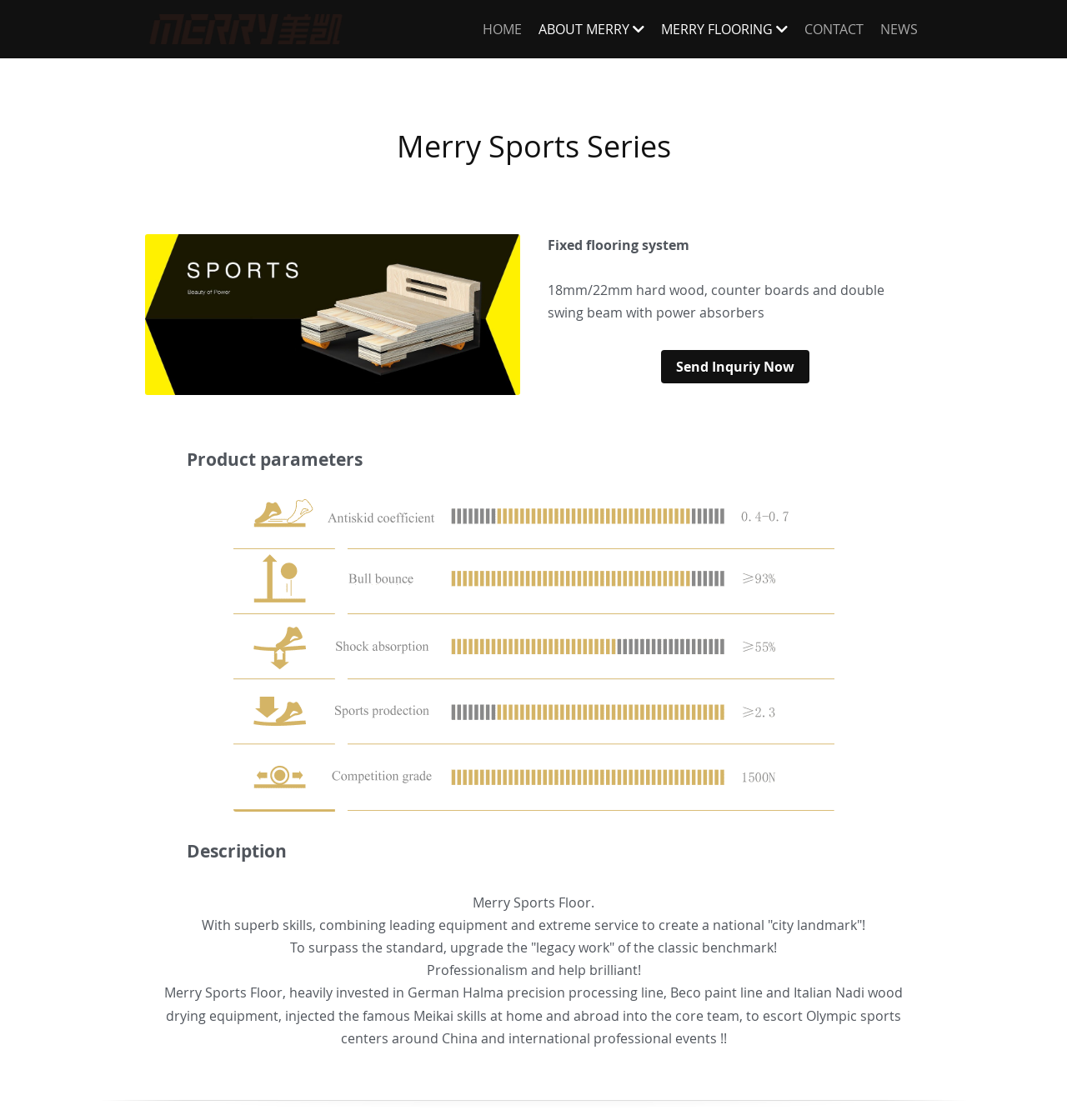Please locate the UI element described by "CONTACT" and provide its bounding box coordinates.

[0.754, 0.016, 0.809, 0.036]